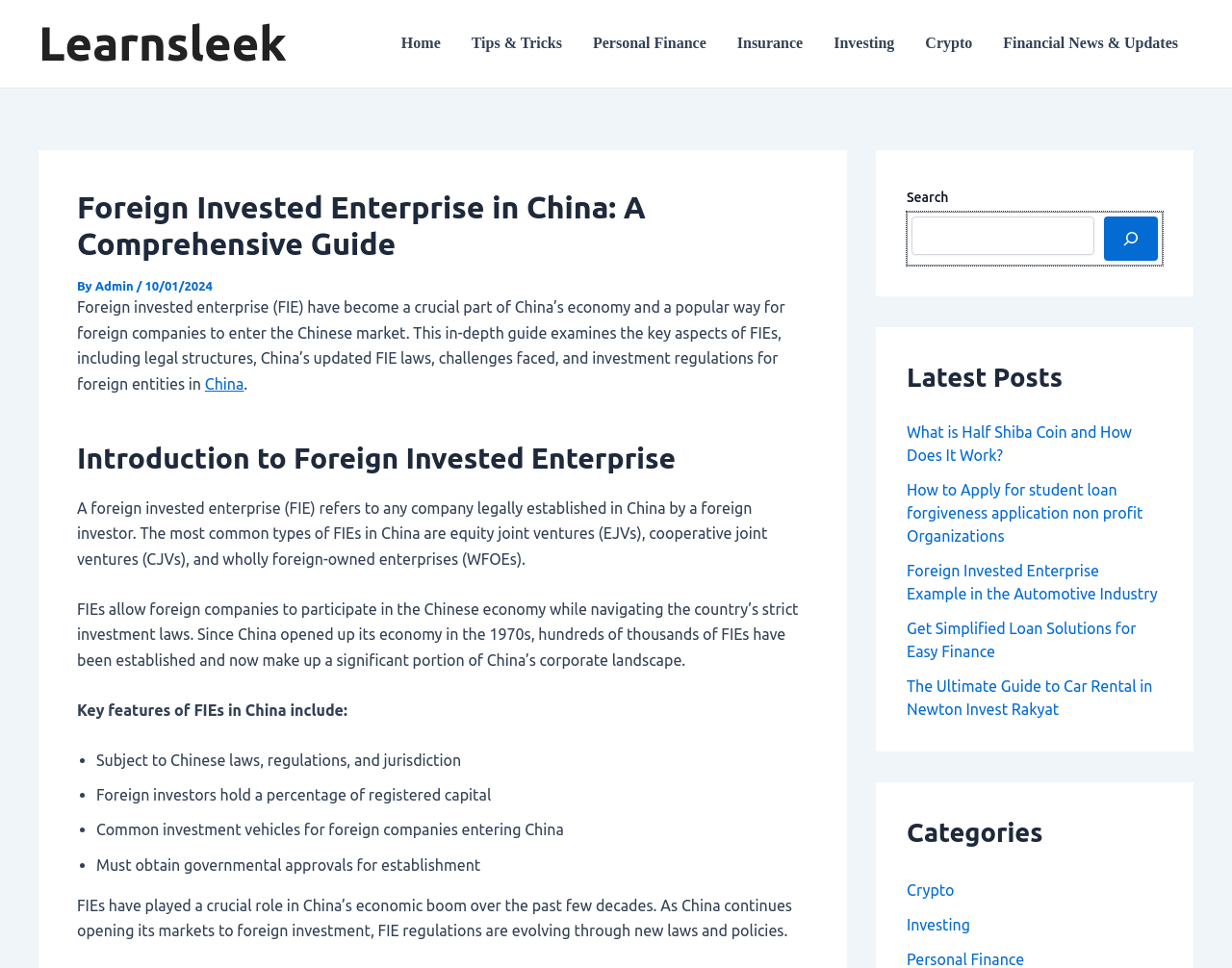Please indicate the bounding box coordinates of the element's region to be clicked to achieve the instruction: "Explore the Investing category". Provide the coordinates as four float numbers between 0 and 1, i.e., [left, top, right, bottom].

[0.736, 0.946, 0.788, 0.964]